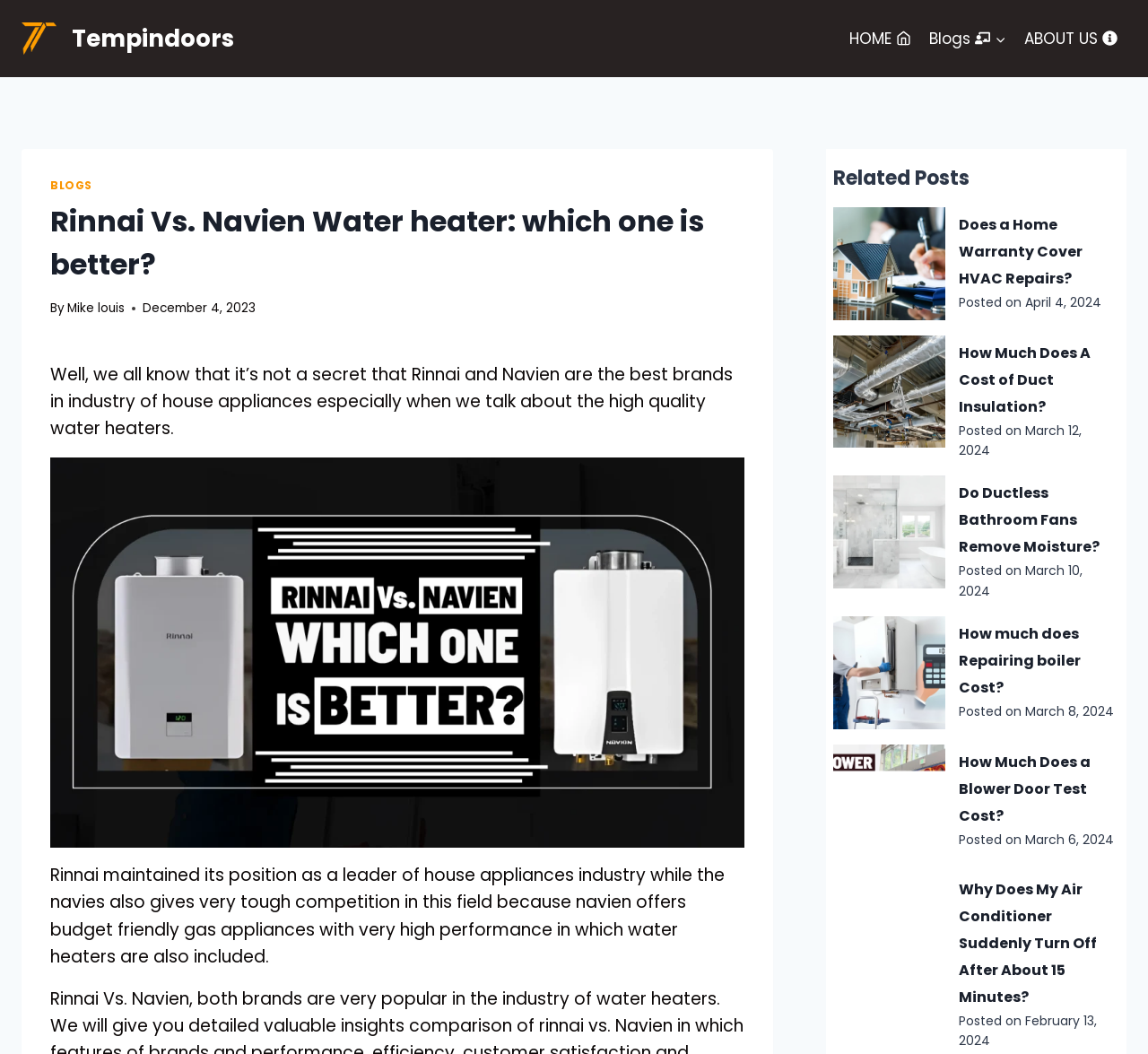Please extract the webpage's main title and generate its text content.

Rinnai Vs. Navien Water heater: which one is better?